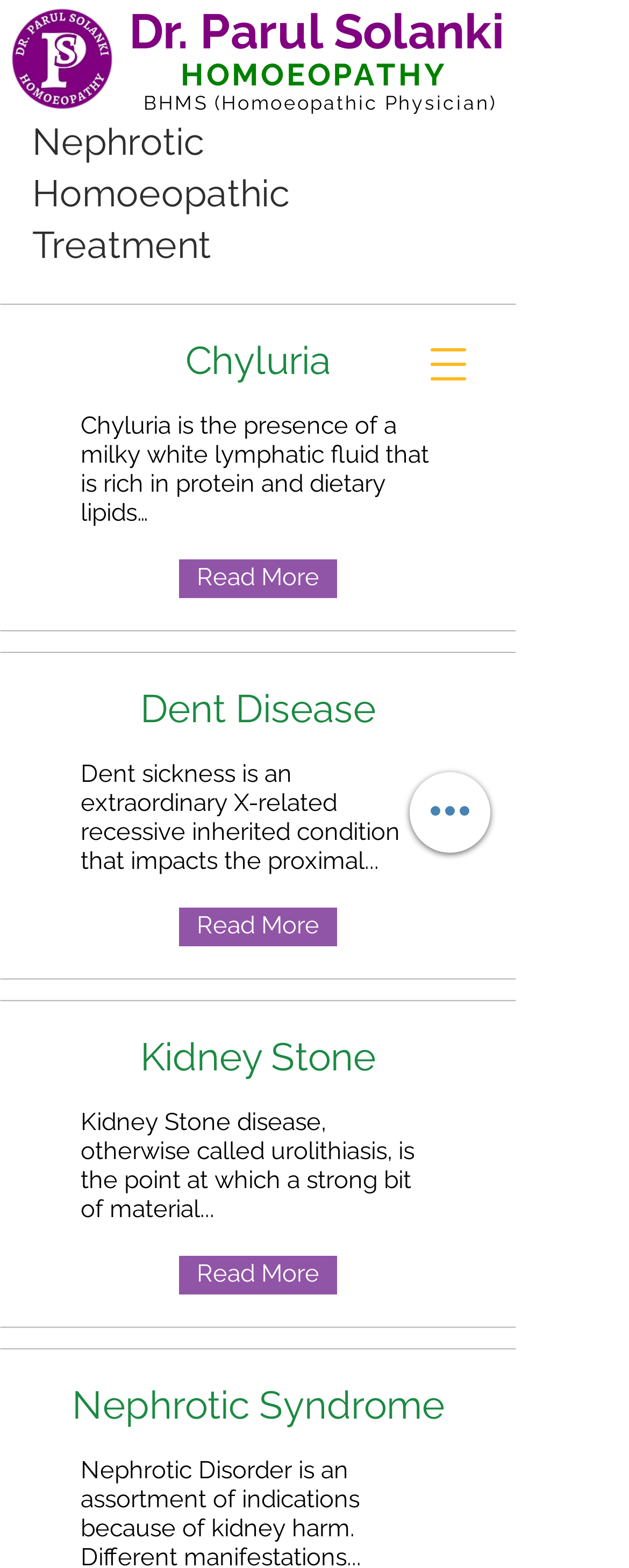Look at the image and write a detailed answer to the question: 
What is the profession of Dr. Parul Solanki?

Based on the webpage, Dr. Parul Solanki's profession is mentioned as 'BHMS (Homoeopathic Physician)' which indicates that she is a homoeopathic physician.